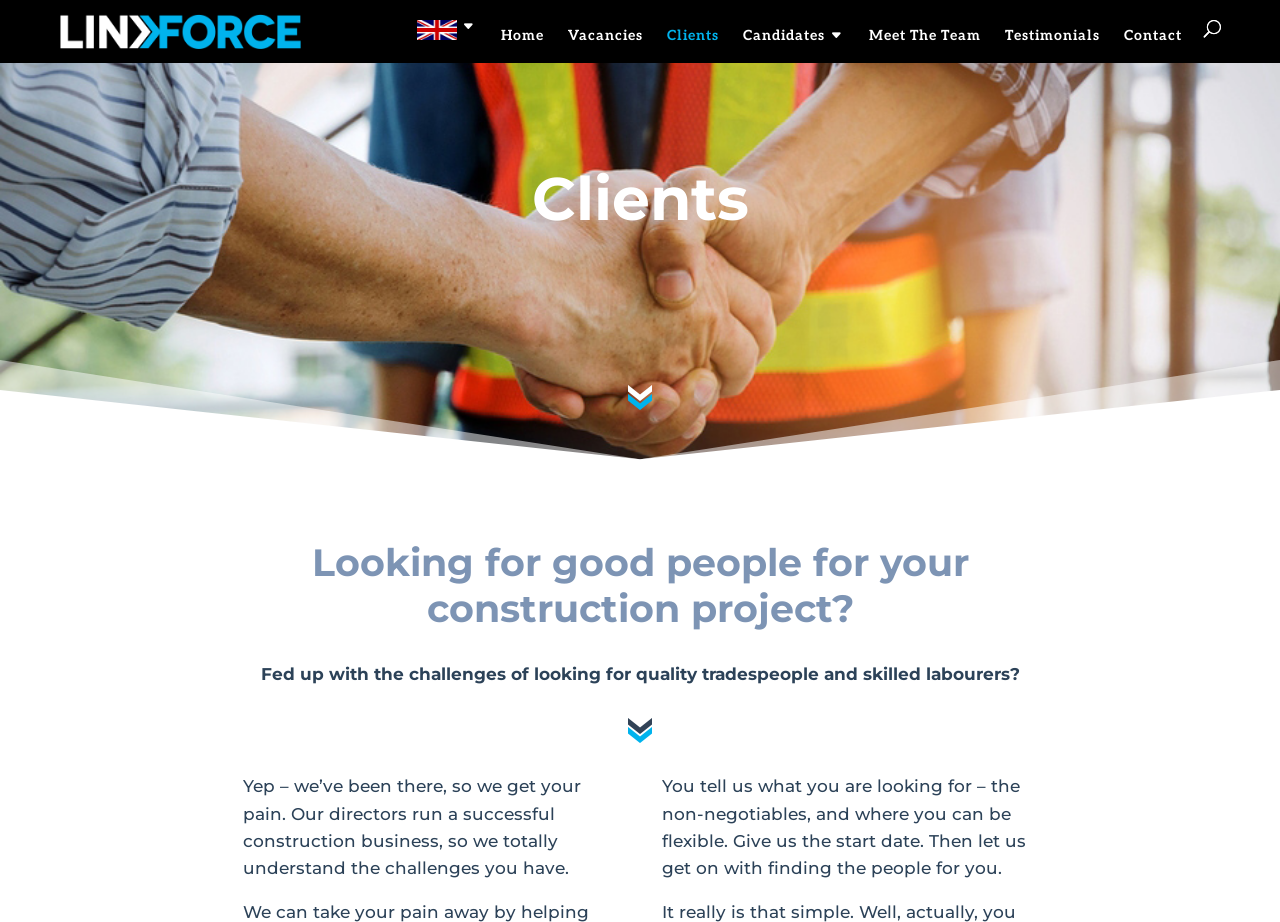What is the tone of the webpage?
Analyze the screenshot and provide a detailed answer to the question.

The tone of the webpage is empathetic because the StaticText element with bounding box coordinate [0.19, 0.842, 0.454, 0.952] says 'Yep – we’ve been there, so we get your pain.' This phrase expresses understanding and empathy towards the challenges faced by the clients.